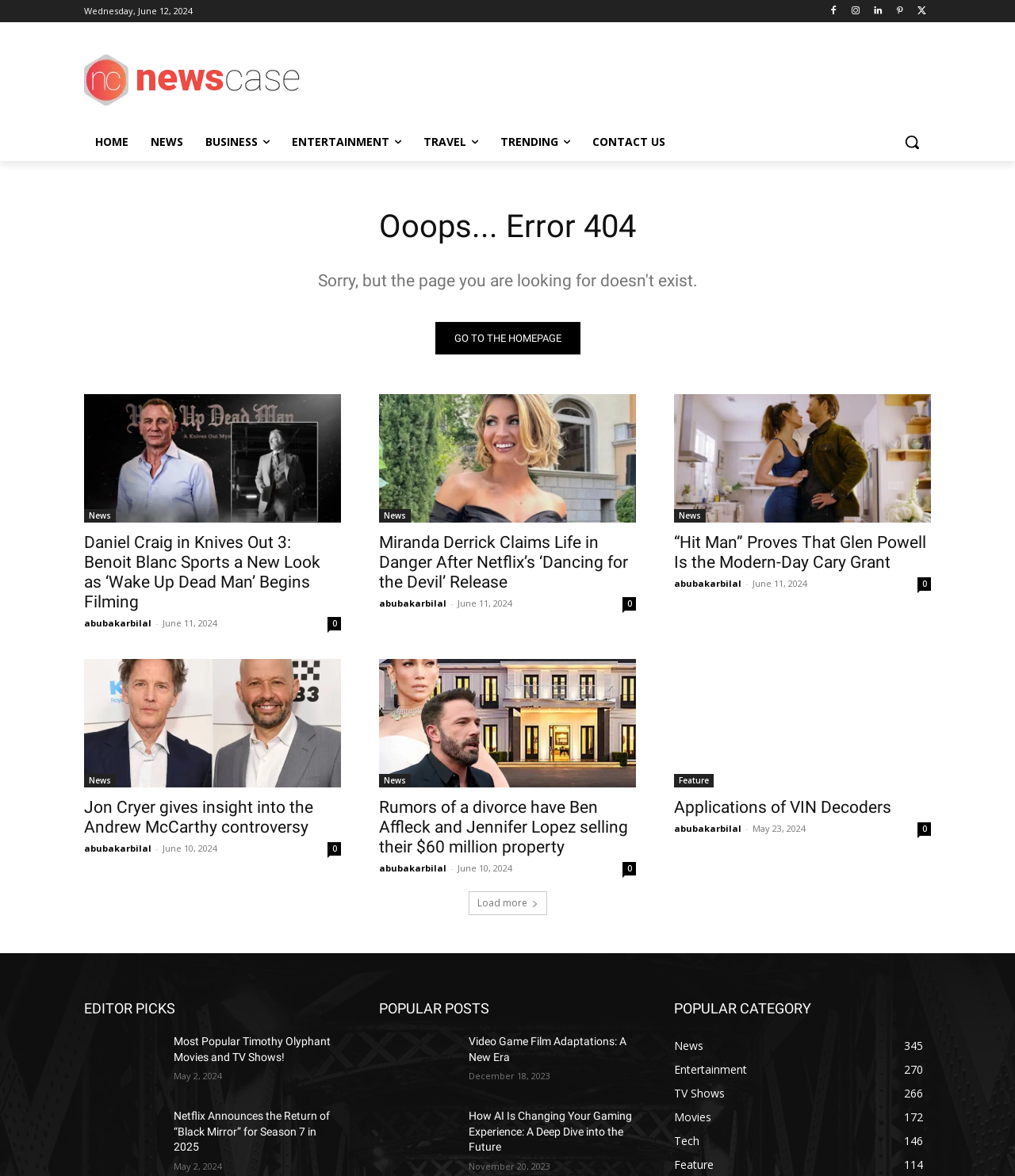How many news categories are available?
Answer the question with detailed information derived from the image.

The number of news categories is obtained by counting the links under the logo, which are 'HOME', 'NEWS', 'BUSINESS', 'ENTERTAINMENT', 'TRAVEL', and 'TRENDING'. There are 6 categories in total.